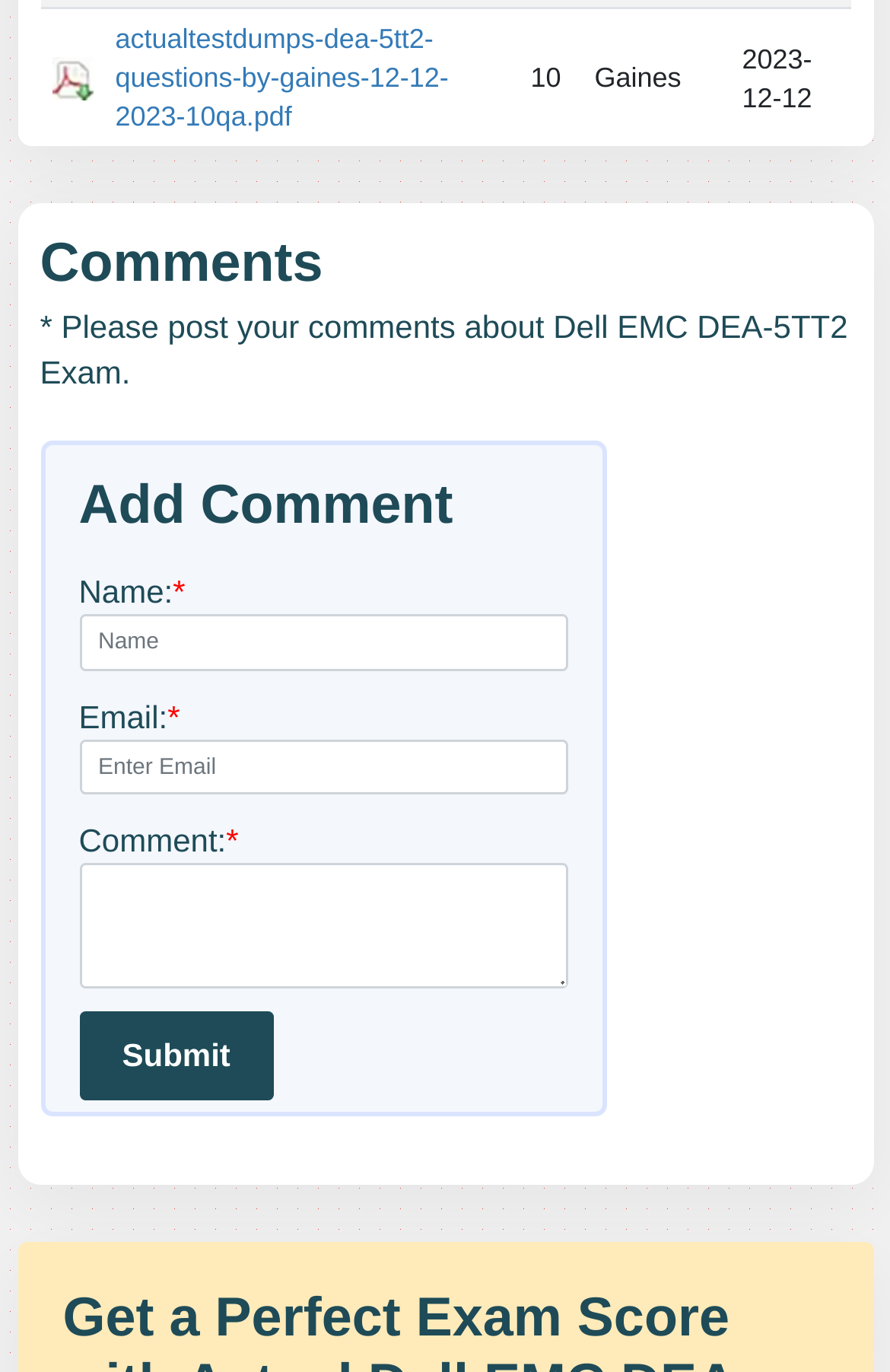Provide the bounding box coordinates for the UI element that is described by this text: "parent_node: Comment:* aria-label="textarea" name="comment_message"". The coordinates should be in the form of four float numbers between 0 and 1: [left, top, right, bottom].

[0.088, 0.63, 0.638, 0.72]